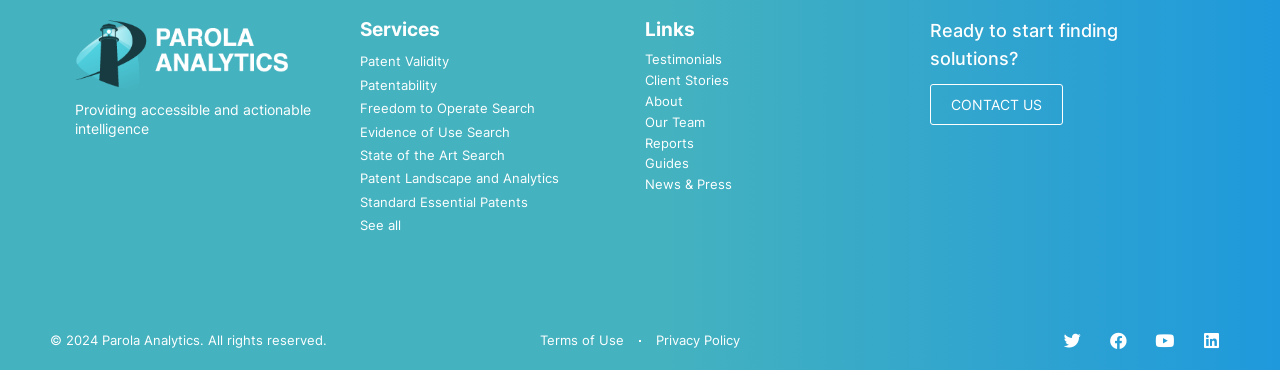Identify the bounding box coordinates for the UI element that matches this description: "Patent Landscape and Analytics".

[0.281, 0.452, 0.496, 0.515]